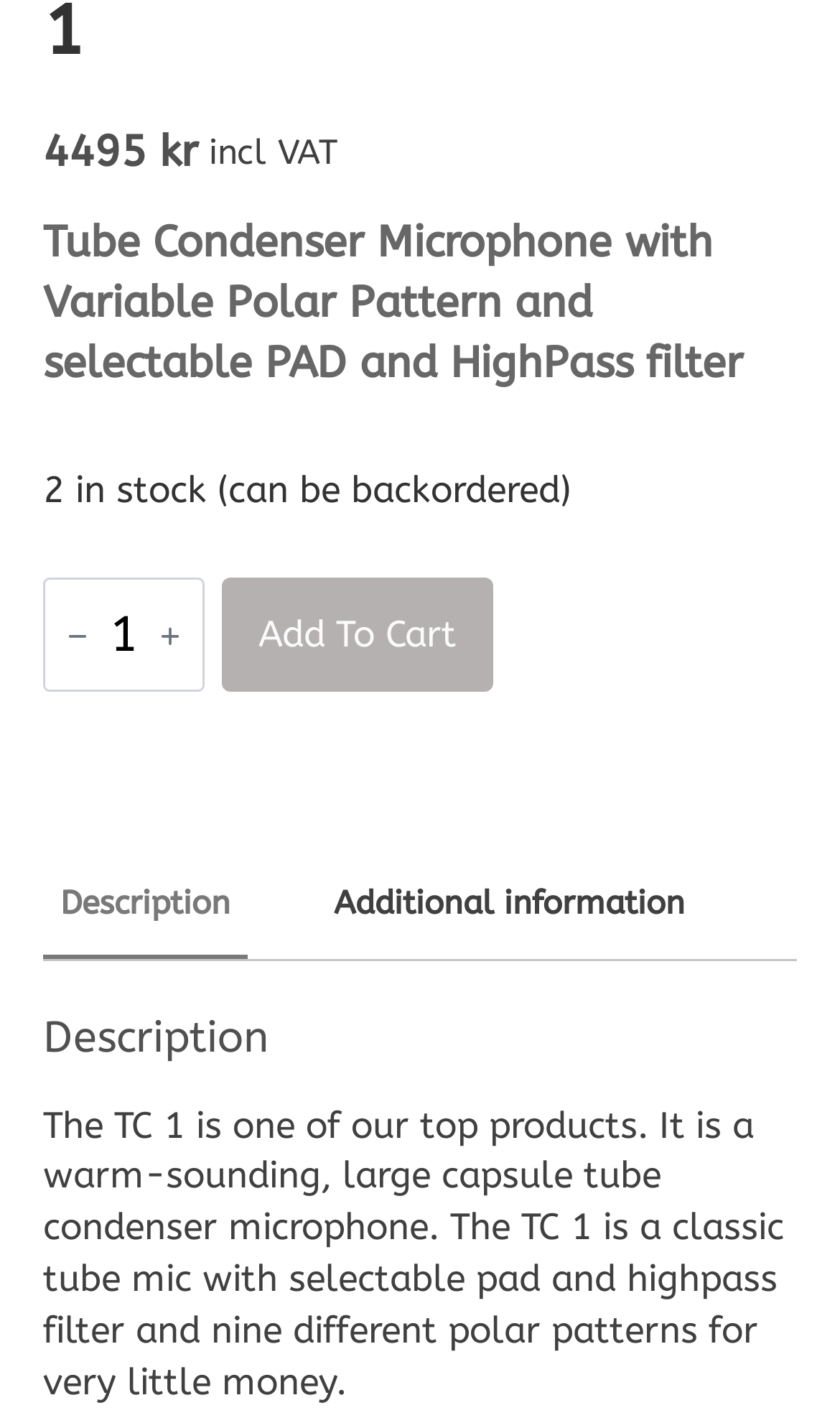Please provide a detailed answer to the question below based on the screenshot: 
What is the current stock status of the product?

The stock status of the product is mentioned in the top section of the webpage, where it says '2 in stock (can be backordered)'. This indicates that there are currently 2 units of the product in stock, and it can be backordered if it runs out of stock.